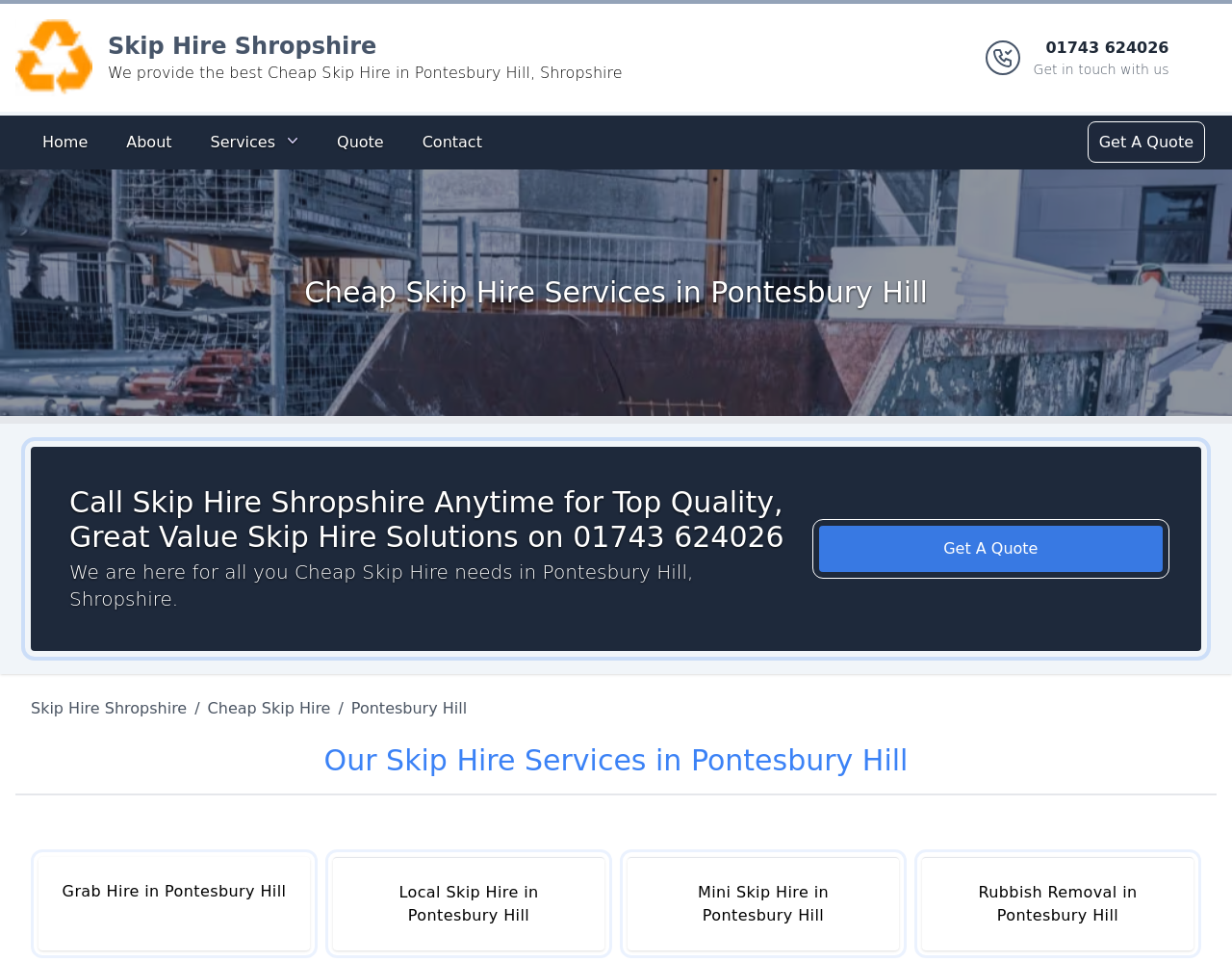Can you determine the bounding box coordinates of the area that needs to be clicked to fulfill the following instruction: "Get in touch with us using the phone number"?

[0.839, 0.038, 0.949, 0.082]